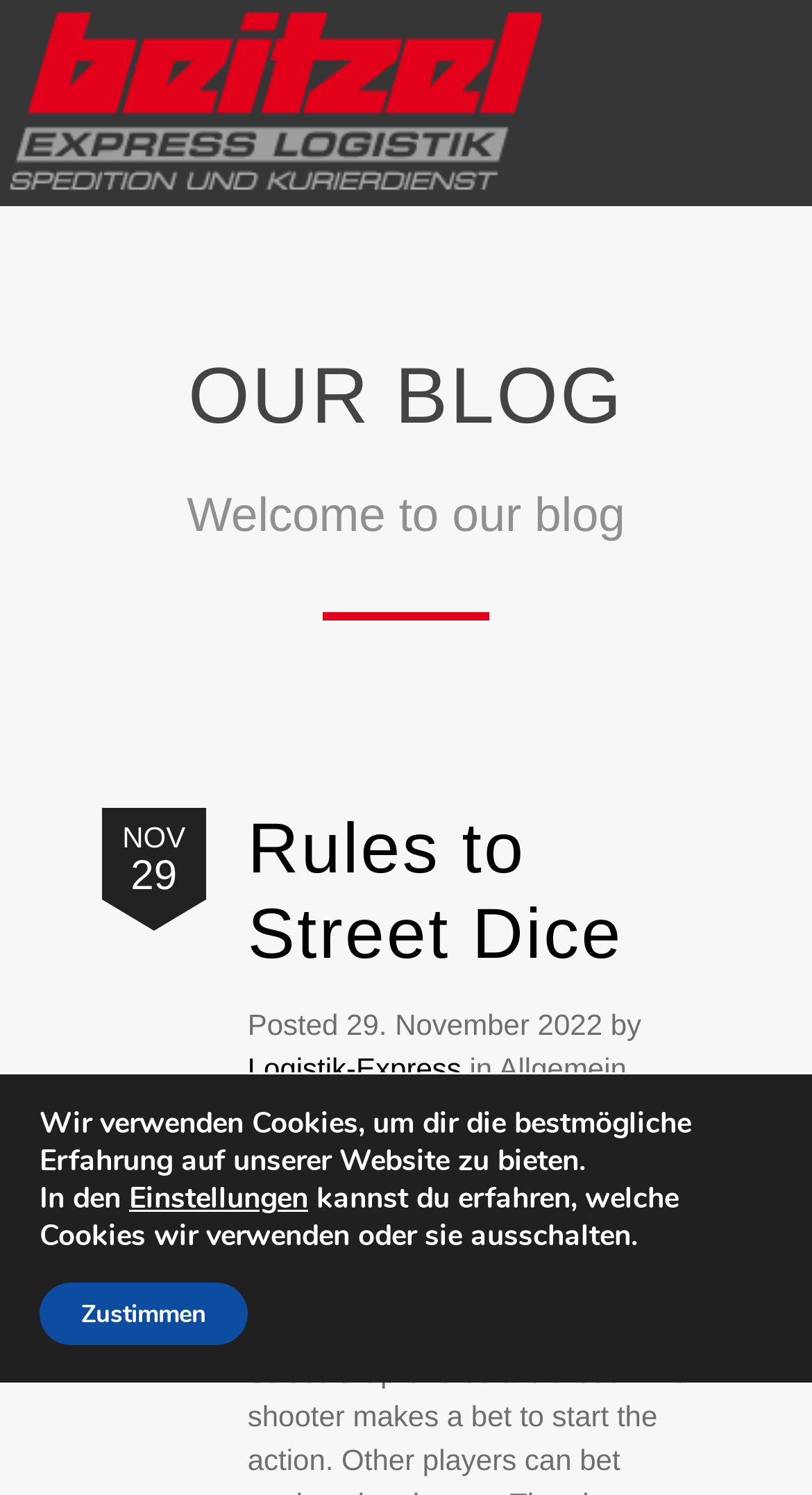What is the purpose of the button at the bottom of the webpage?
Respond with a short answer, either a single word or a phrase, based on the image.

To accept cookies